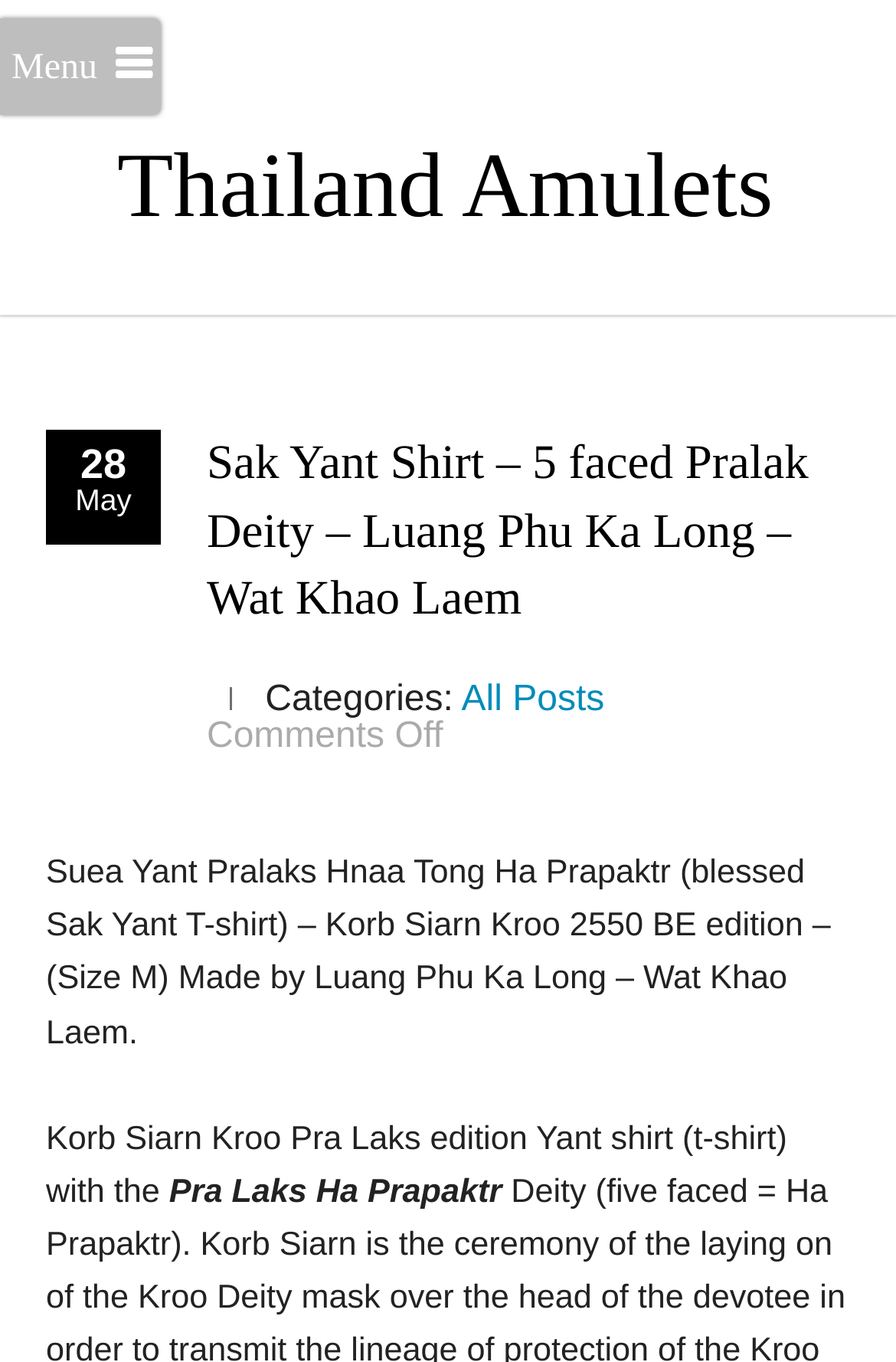Predict the bounding box of the UI element based on the description: "All Posts". The coordinates should be four float numbers between 0 and 1, formatted as [left, top, right, bottom].

[0.515, 0.5, 0.675, 0.529]